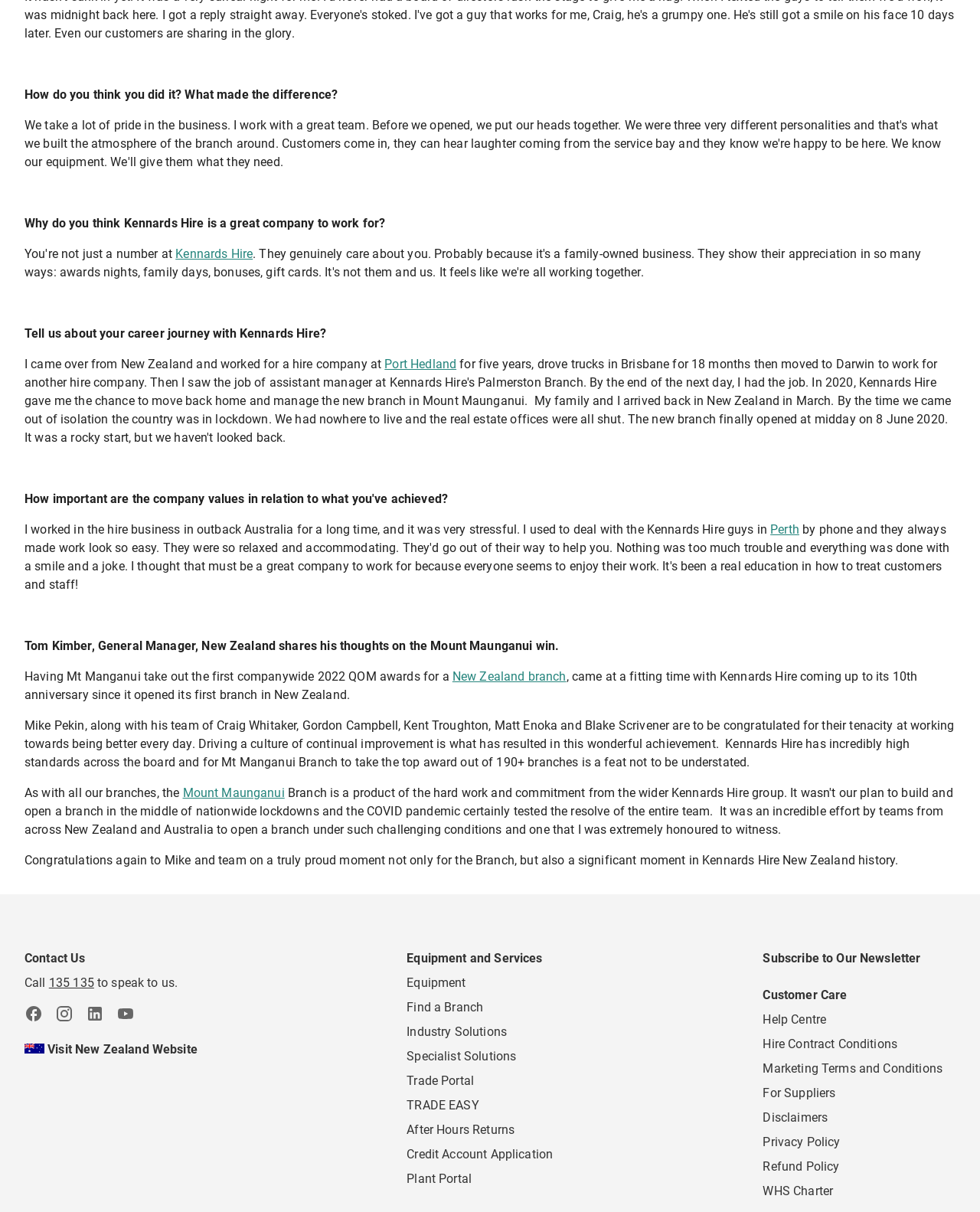Find the bounding box of the element with the following description: "Find a Branch". The coordinates must be four float numbers between 0 and 1, formatted as [left, top, right, bottom].

[0.415, 0.825, 0.493, 0.837]